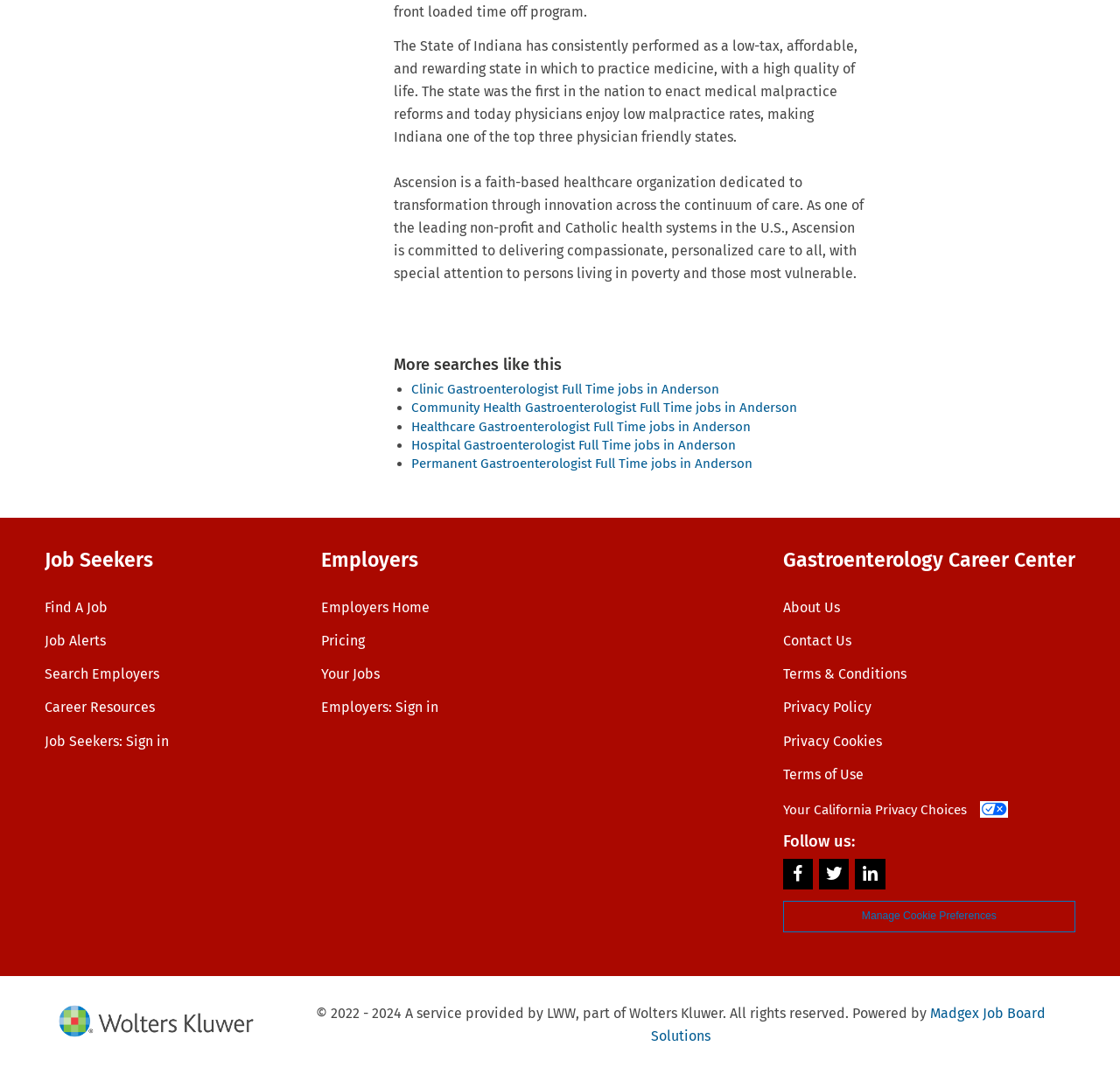Respond to the following question with a brief word or phrase:
What is the name of the organization behind this webpage?

LWW, part of Wolters Kluwer